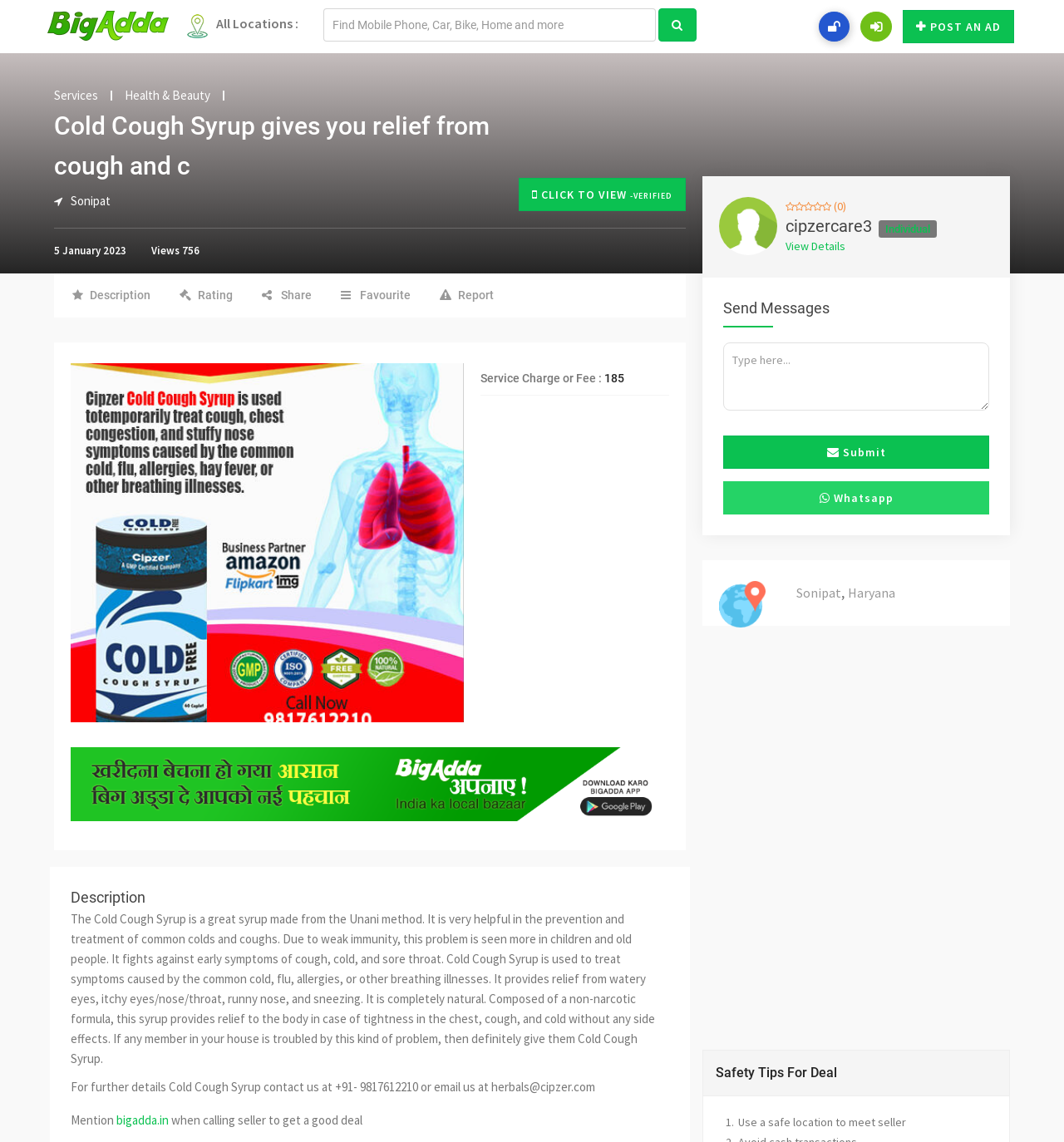Locate the bounding box coordinates of the element to click to perform the following action: 'Click on the Whatsapp button'. The coordinates should be given as four float values between 0 and 1, in the form of [left, top, right, bottom].

[0.68, 0.422, 0.93, 0.451]